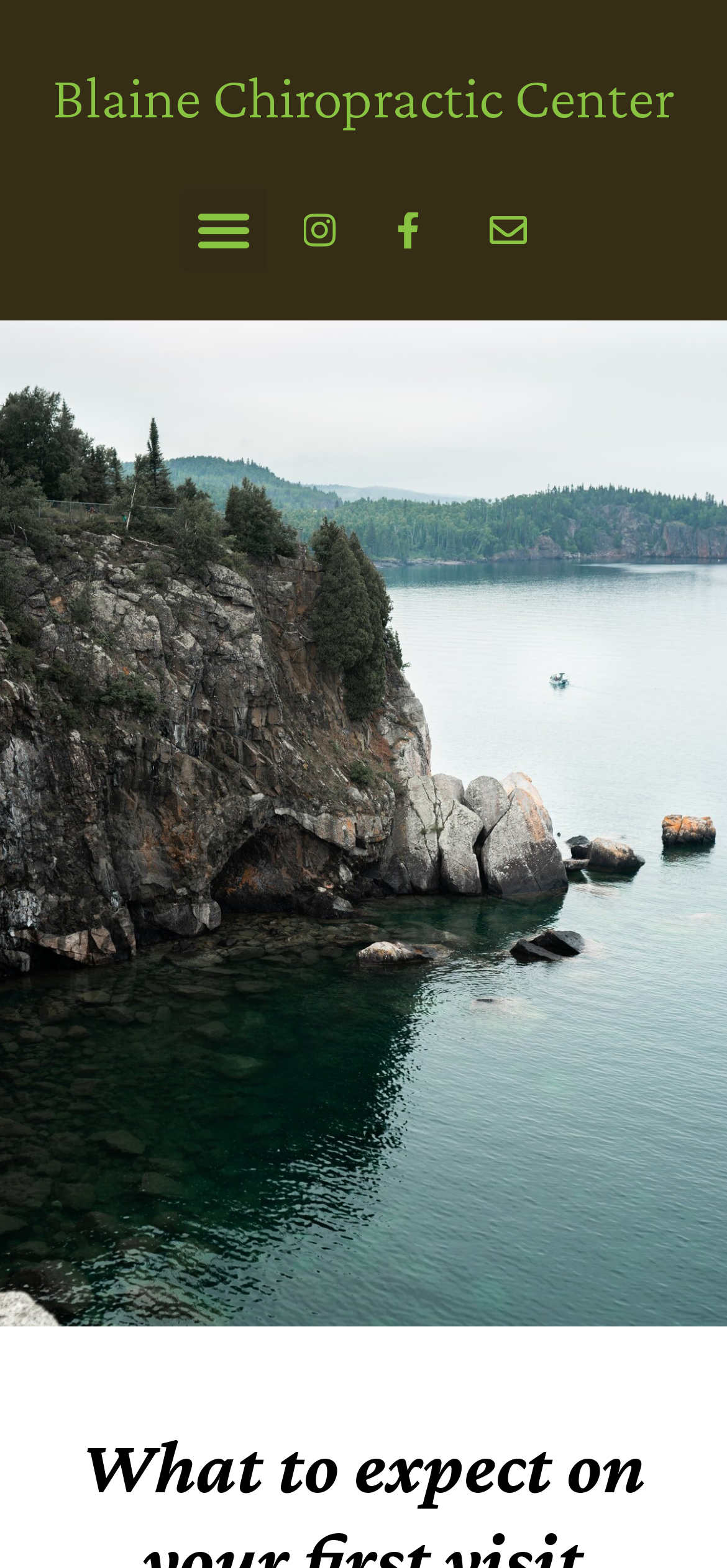Can you find and generate the webpage's heading?

What to expect on your first visit